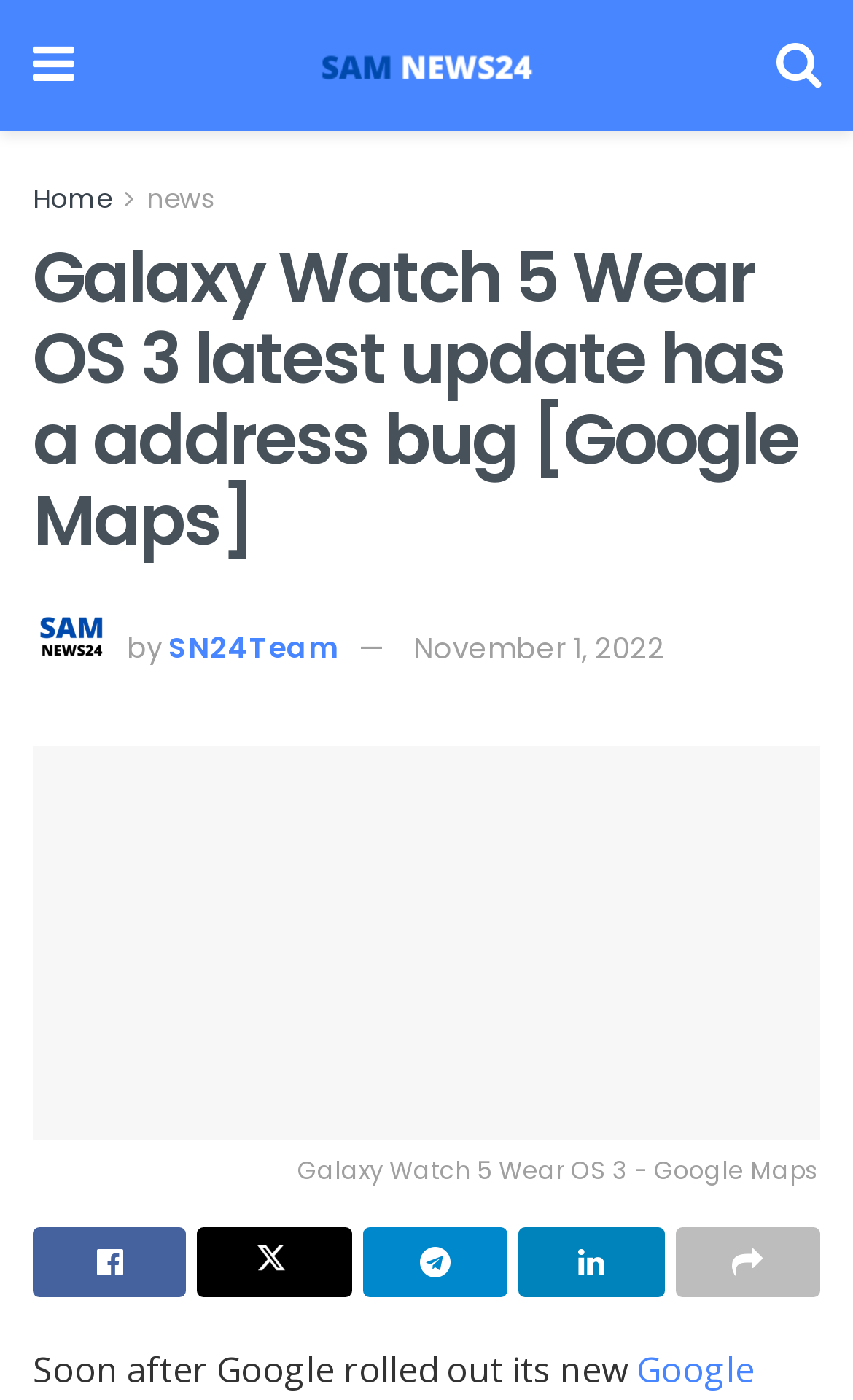Could you locate the bounding box coordinates for the section that should be clicked to accomplish this task: "Check the article by SN24Team".

[0.197, 0.449, 0.397, 0.478]